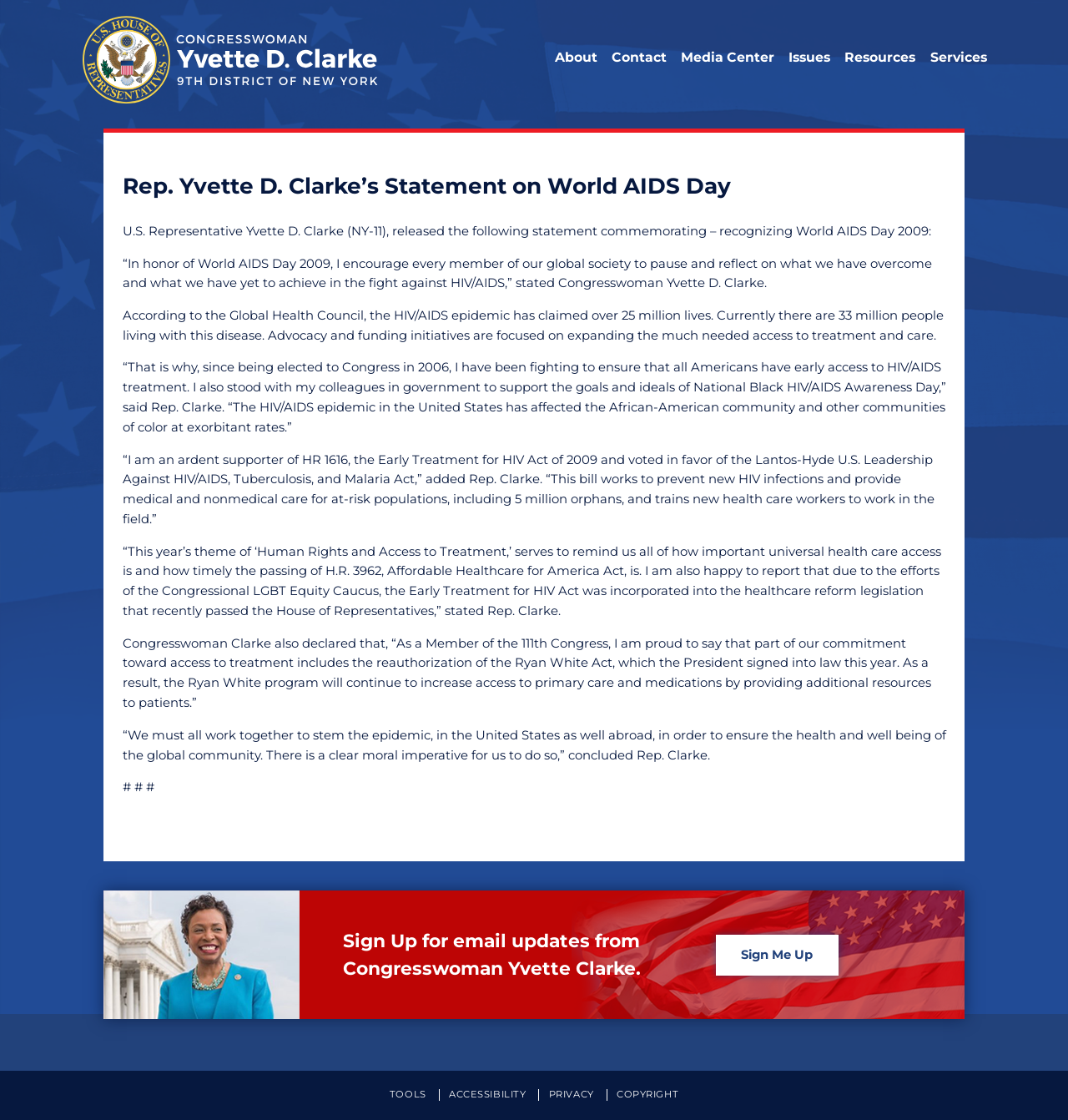What is the name of the act that Rep. Clarke voted in favor of?
Use the information from the image to give a detailed answer to the question.

The act is mentioned in the text '“I also stood with my colleagues in government to support the goals and ideals of National Black HIV/AIDS Awareness Day,” said Rep. Clarke. “I am an ardent supporter of HR 1616, the Early Treatment for HIV Act of 2009 and voted in favor of the Lantos-Hyde U.S. Leadership Against HIV/AIDS, Tuberculosis, and Malaria Act,” added Rep. Clarke.'